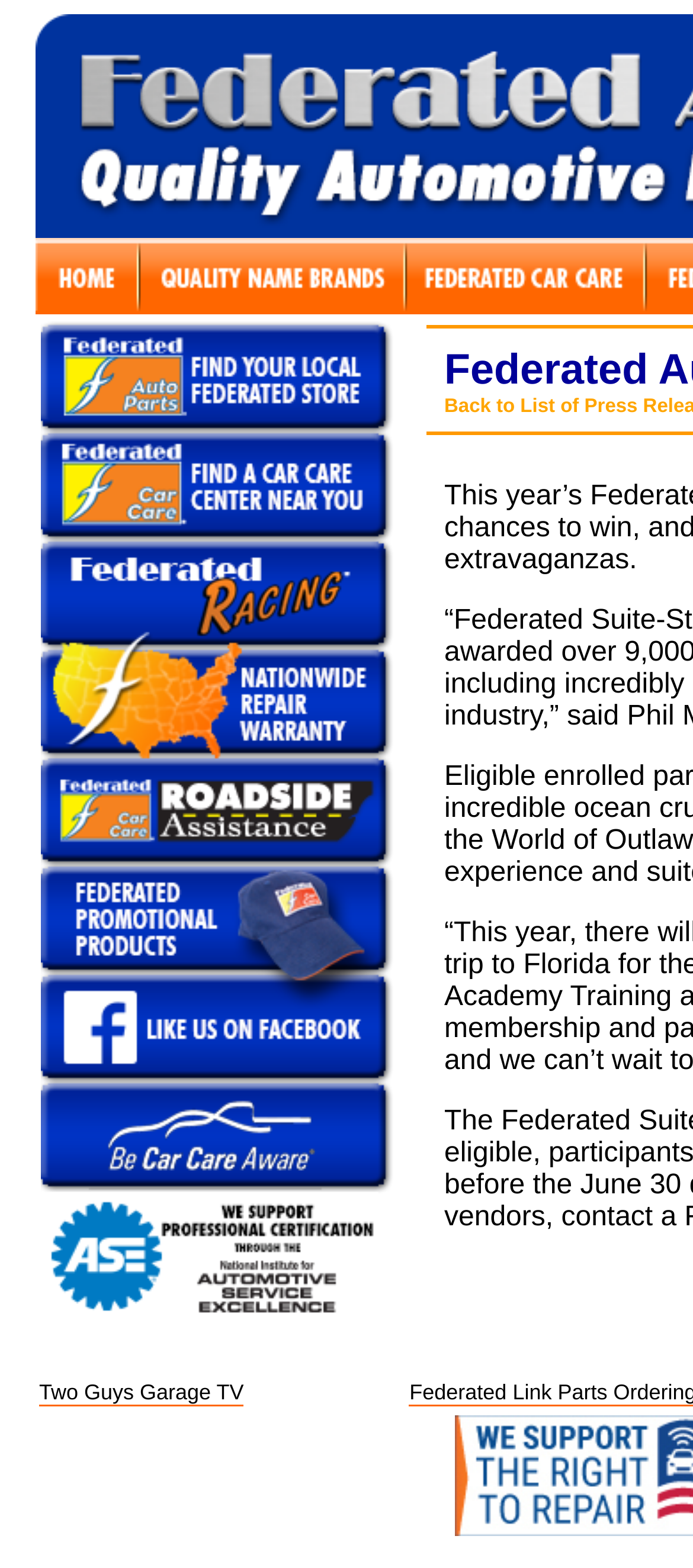Provide a one-word or one-phrase answer to the question:
How many columns are in the top section?

3